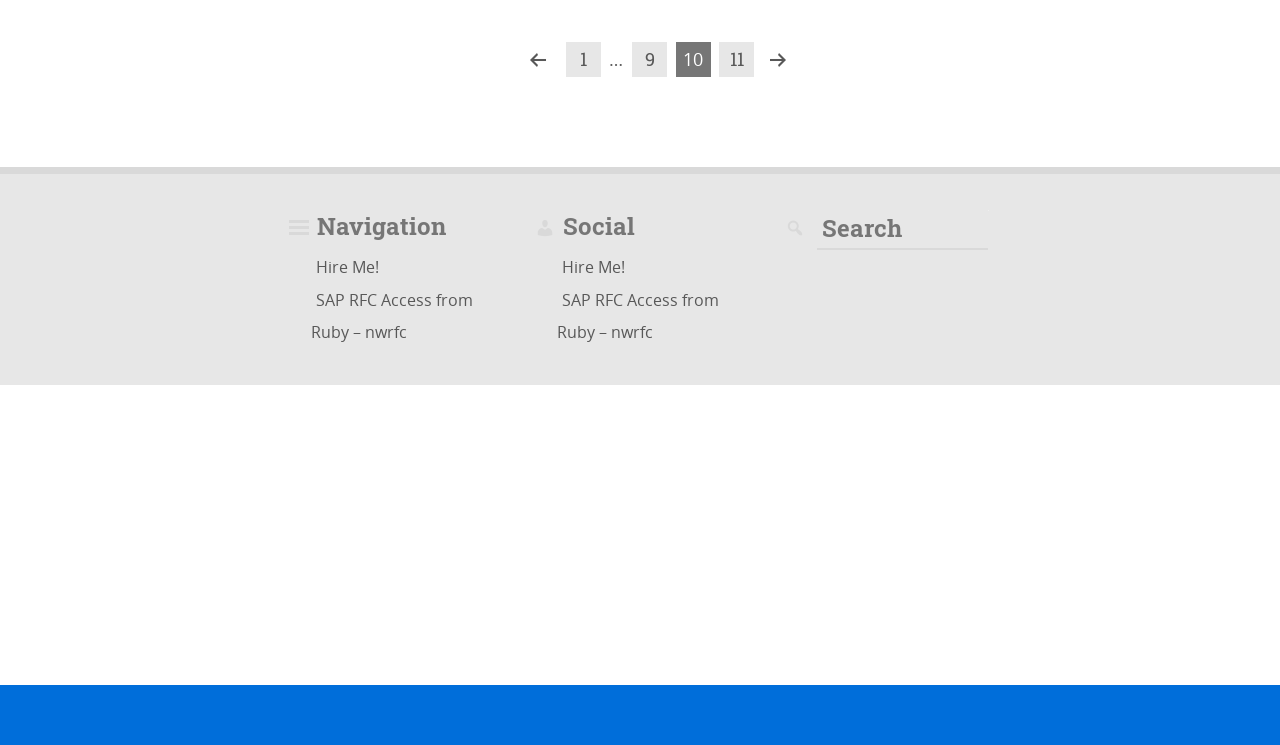Bounding box coordinates are specified in the format (top-left x, top-left y, bottom-right x, bottom-right y). All values are floating point numbers bounded between 0 and 1. Please provide the bounding box coordinate of the region this sentence describes: Previous page

[0.408, 0.056, 0.435, 0.103]